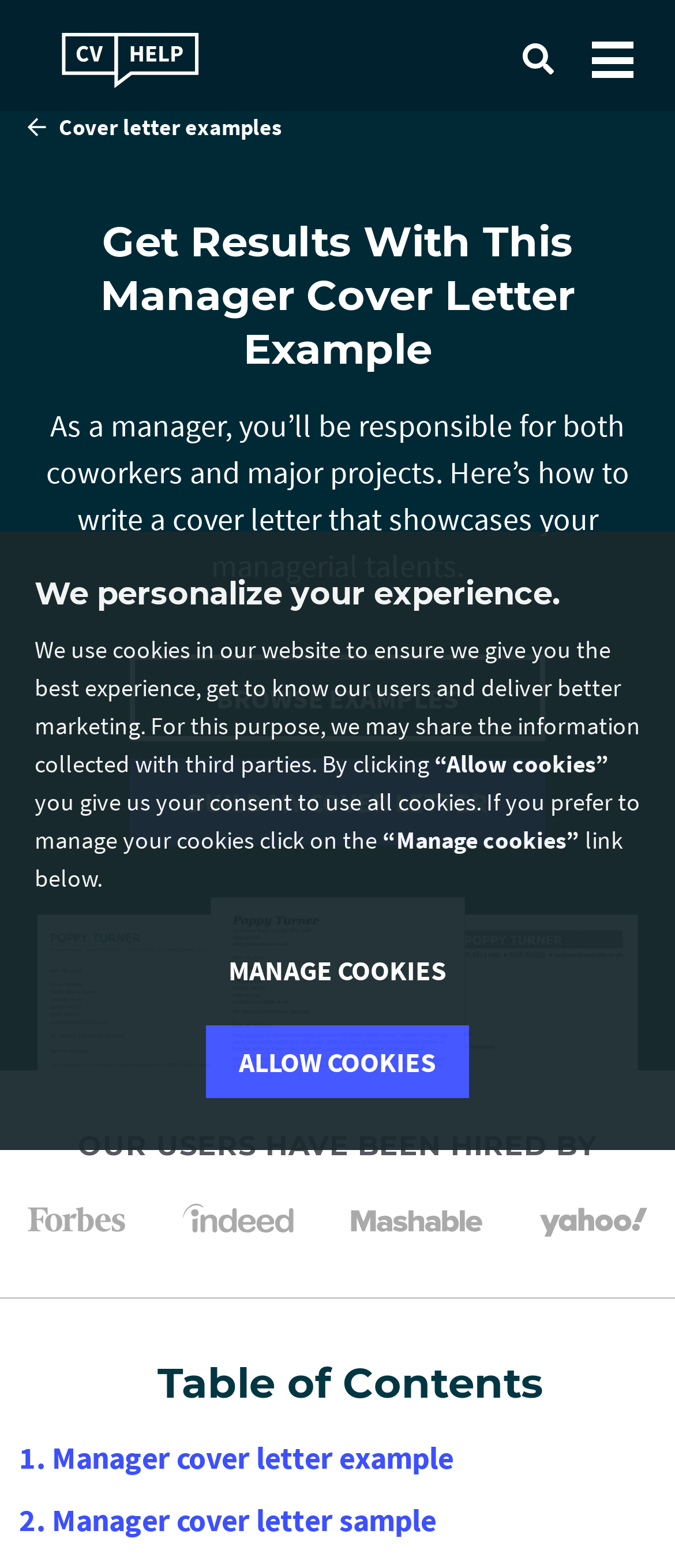How many images are on the webpage?
Give a single word or phrase answer based on the content of the image.

5